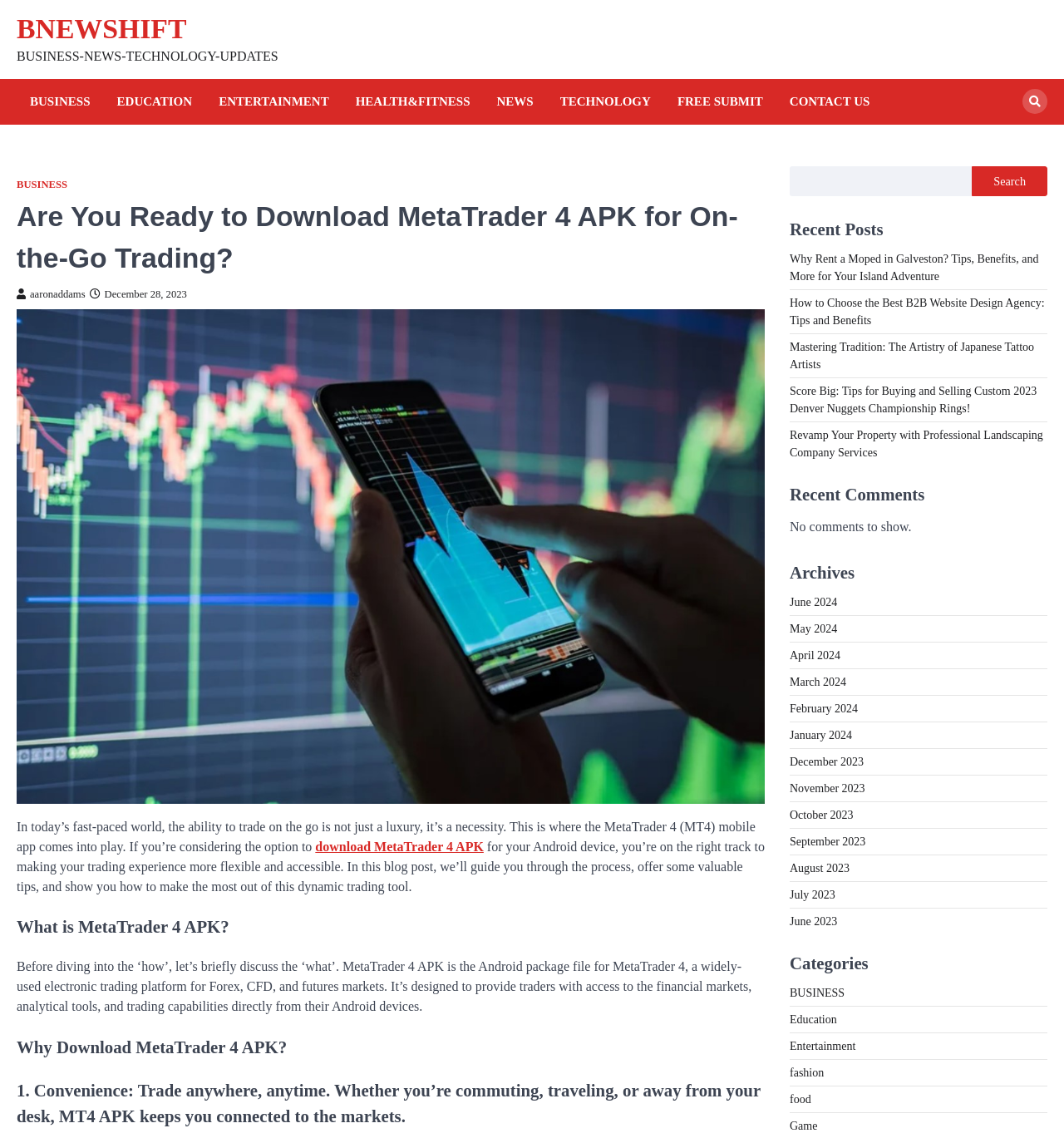Please determine the bounding box coordinates for the UI element described here. Use the format (top-left x, top-left y, bottom-right x, bottom-right y) with values bounded between 0 and 1: download MetaTrader 4 APK

[0.296, 0.737, 0.455, 0.75]